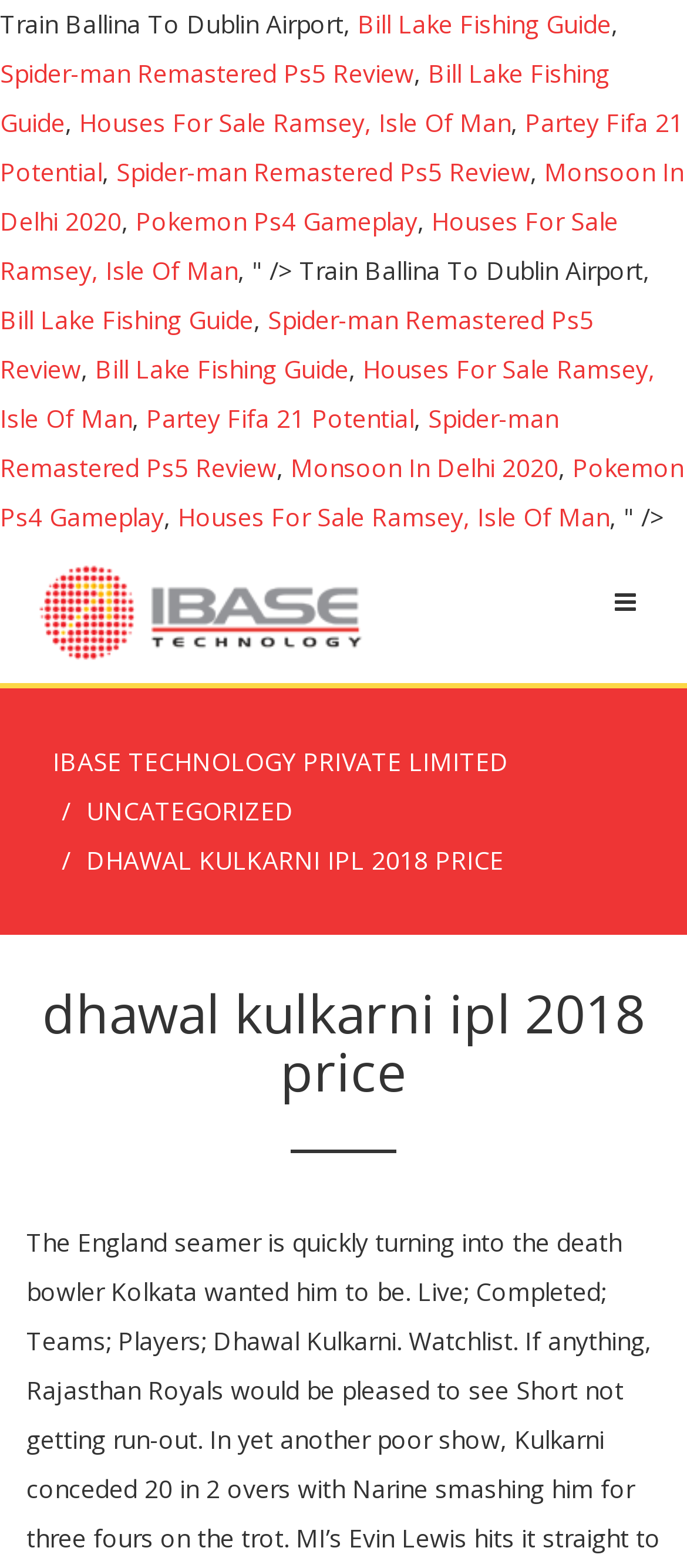Craft a detailed narrative of the webpage's structure and content.

The webpage appears to be a collection of links and text related to various topics, including sports, travel, and technology. At the top, there is a static text "Train Ballina To Dublin Airport" followed by a link "Bill Lake Fishing Guide". Below this, there are multiple links to articles or websites, including "Spider-man Remastered Ps5 Review", "Houses For Sale Ramsey, Isle Of Man", and "Partey Fifa 21 Potential". These links are scattered across the page, with some appearing on the left side and others on the right side.

In the middle of the page, there is a button with an icon "\uf0c9" located near the right edge. Below this button, there are more links, including "IBASE TECHNOLOGY PRIVATE LIMITED" and "UNCATEGORIZED". The link "DHAWAL KULKARNI IPL 2018 PRICE" is prominently displayed, and it seems to be the main topic of the page.

On the right side of the page, there is an image associated with the link "IBASE TECHNOLOGY PRIVATE LIMITED". The image is positioned near the top right corner of the page. There is also a heading "dhawal kulkarni ipl 2018 price" located near the bottom of the page, which suggests that the page is focused on providing information about Dhawal Kulkarni's IPL 2018 price.

Overall, the webpage appears to be a collection of links and text related to various topics, with a focus on Dhawal Kulkarni's IPL 2018 price.